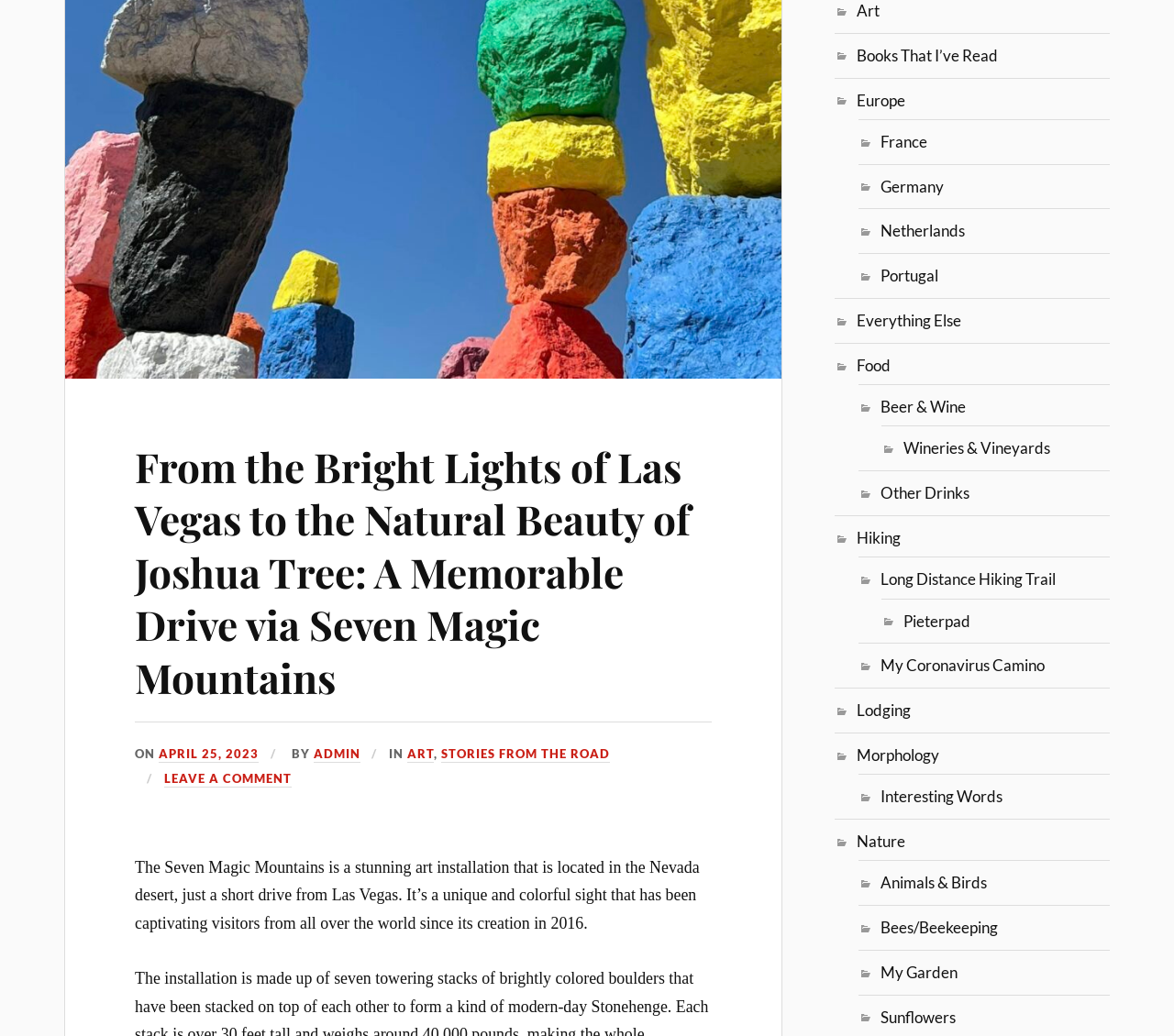What is the name of the art installation?
Please answer the question with a single word or phrase, referencing the image.

Seven Magic Mountains